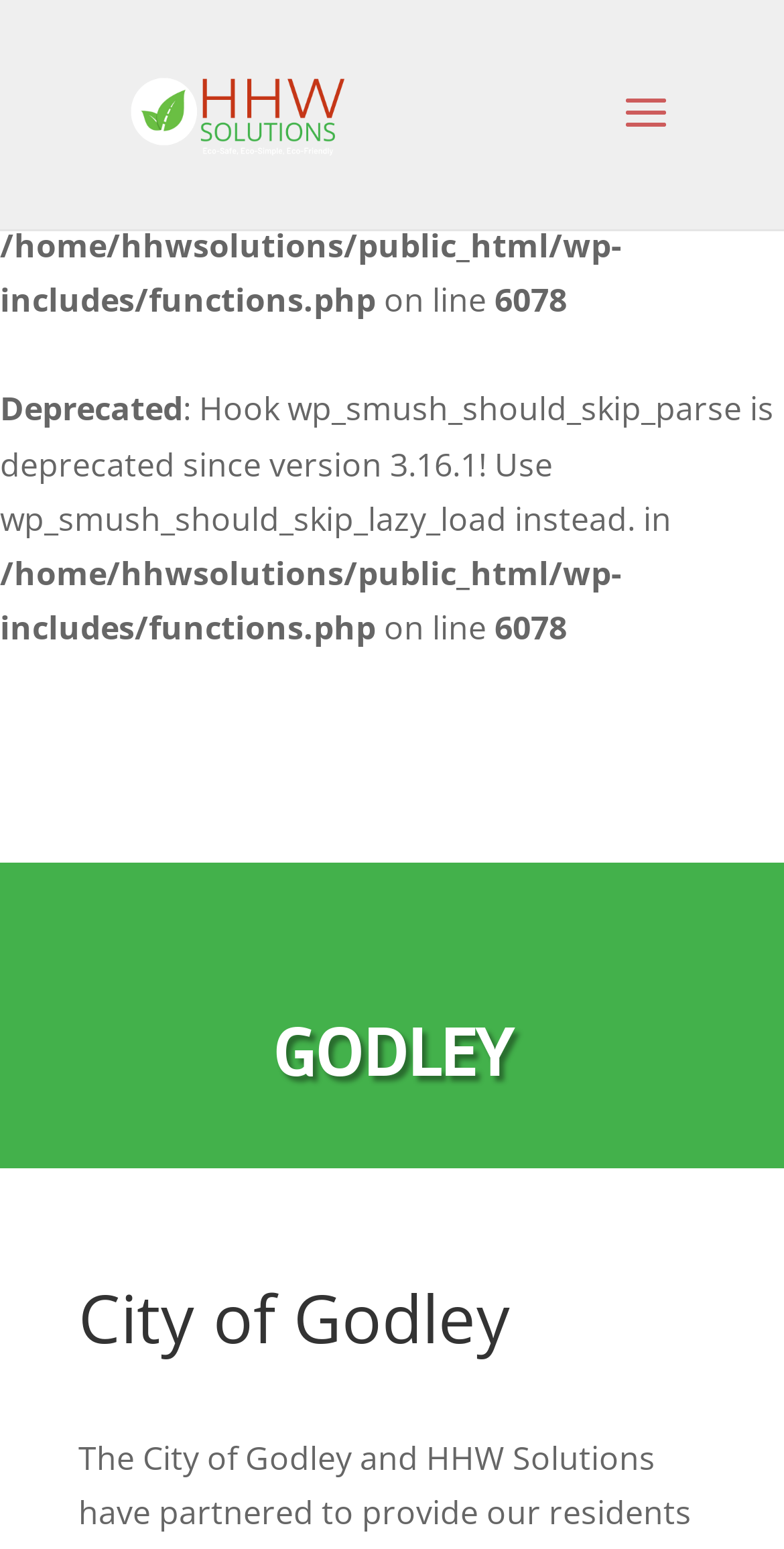Answer the question below using just one word or a short phrase: 
Are there any error messages on the webpage?

Yes